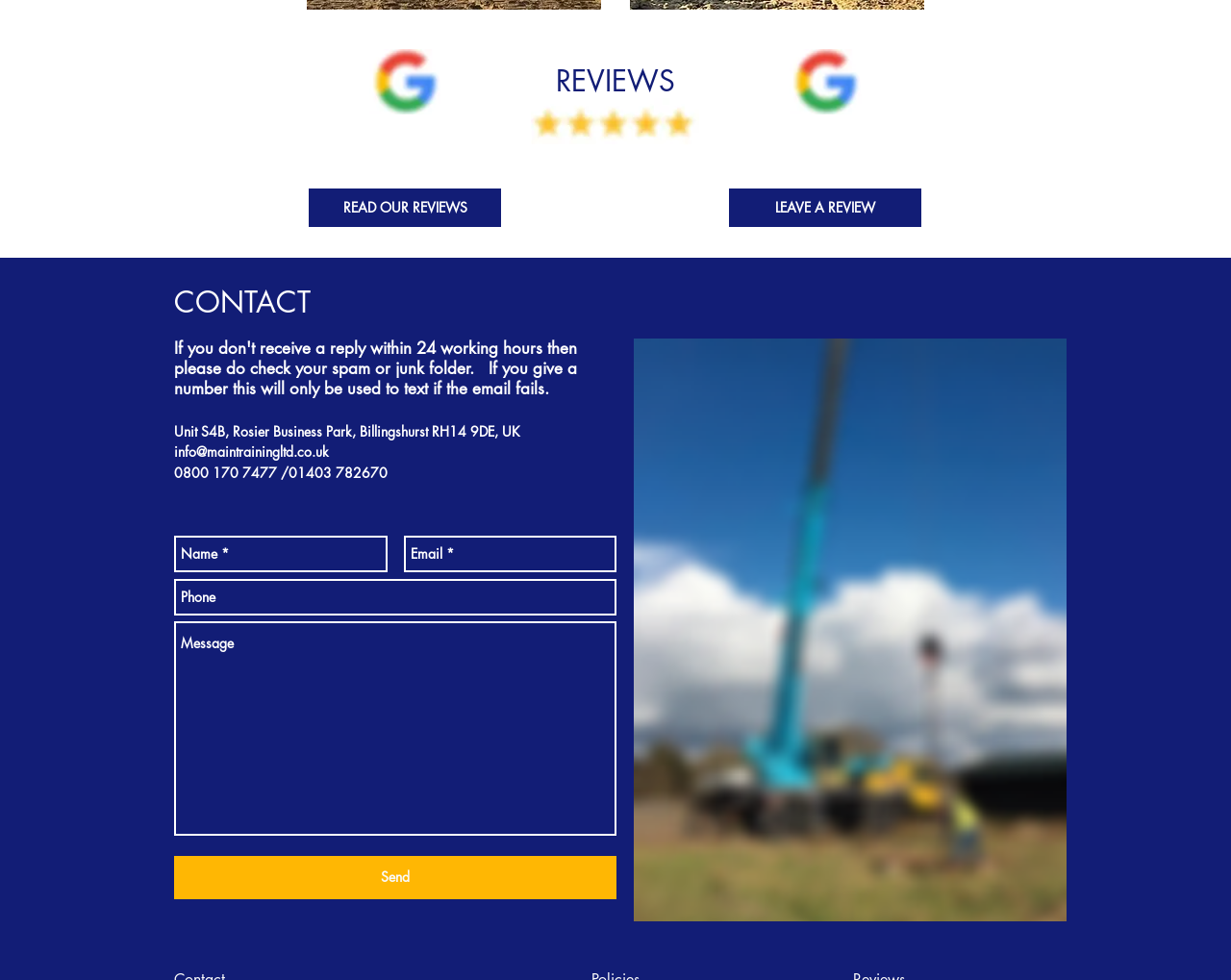Find the bounding box coordinates of the clickable element required to execute the following instruction: "Enter your name in the 'Name *' field". Provide the coordinates as four float numbers between 0 and 1, i.e., [left, top, right, bottom].

[0.141, 0.546, 0.315, 0.584]